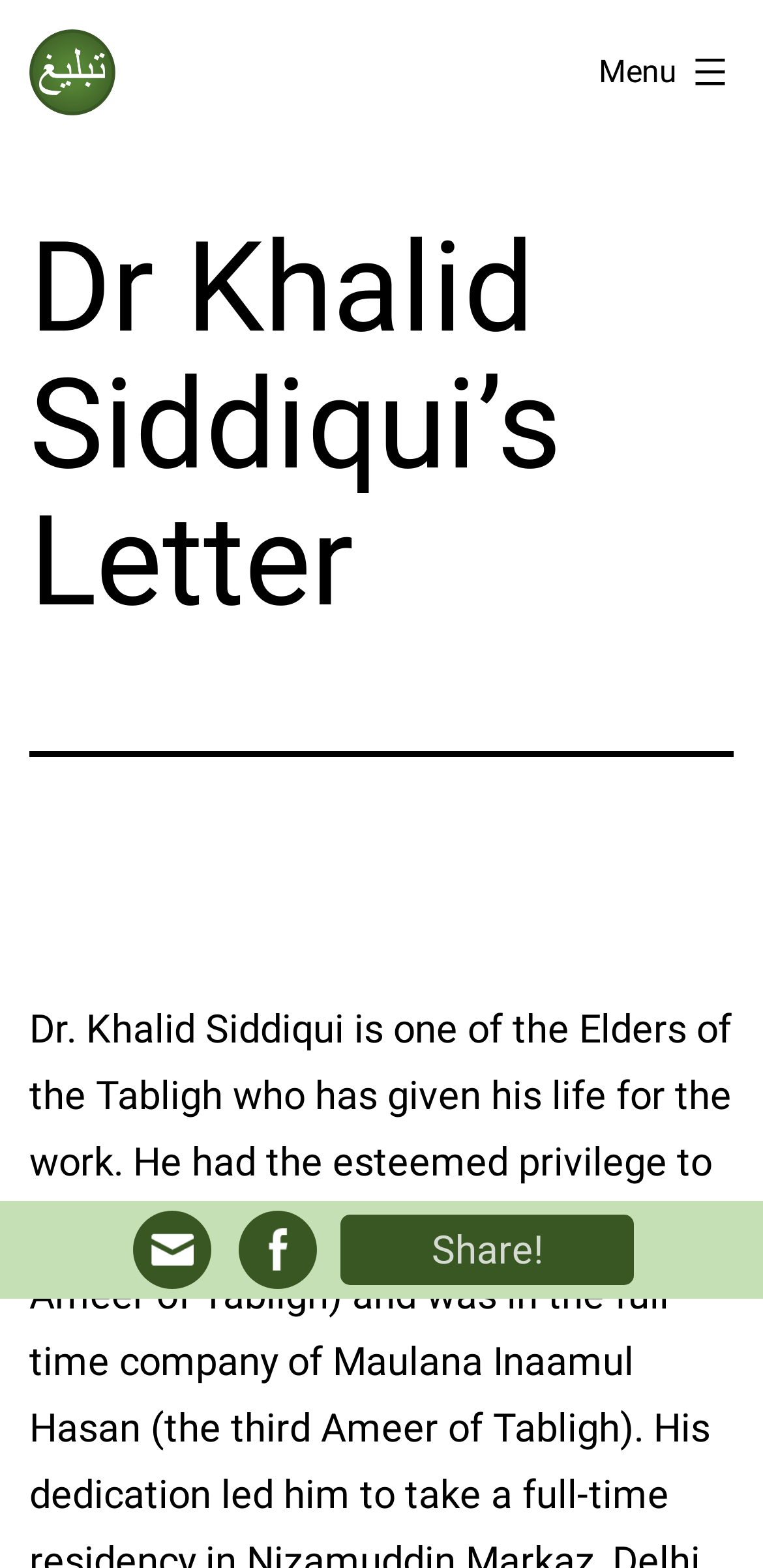Generate a thorough caption detailing the webpage content.

The webpage is about Dr. Khalid Siddiqui's letter, specifically related to the Tablighi Jamaat. At the top left, there is a link to the Tablighi Jamaat website, accompanied by a small image of the organization's logo. Next to it, there is another link to the same website, slightly larger in size. 

On the top right, there is a menu button labeled "Menu" which, when expanded, controls the primary menu list. Below the menu button, there is a large header section that spans almost the entire width of the page, containing the title "Dr Khalid Siddiqui’s Letter" in a prominent heading.

At the bottom of the page, there are three social media links: two identical links to Facebook, each accompanied by a small Facebook logo, and a "Share!" button. The Facebook links are positioned side by side, with the "Share!" button to their right.